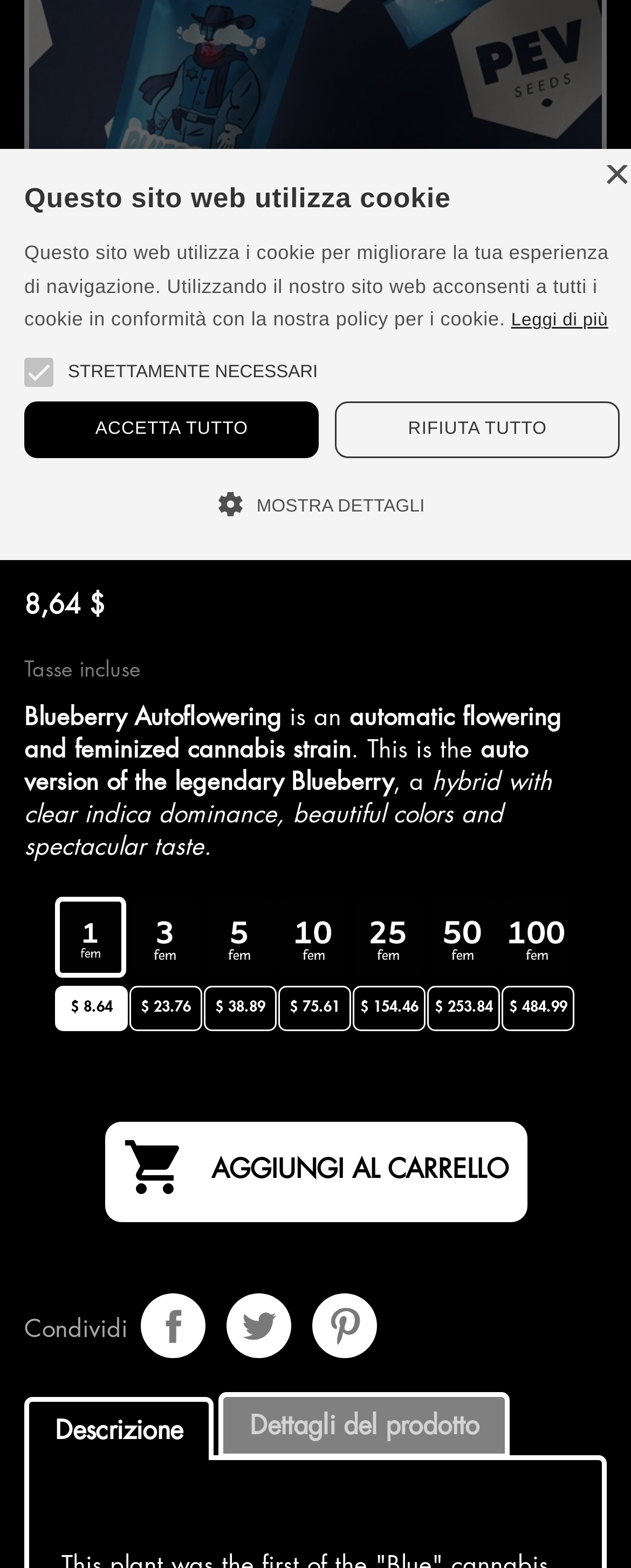Highlight the bounding box of the UI element that corresponds to this description: "Mostra dettagli Nascondi dettagli".

[0.038, 0.311, 0.982, 0.333]